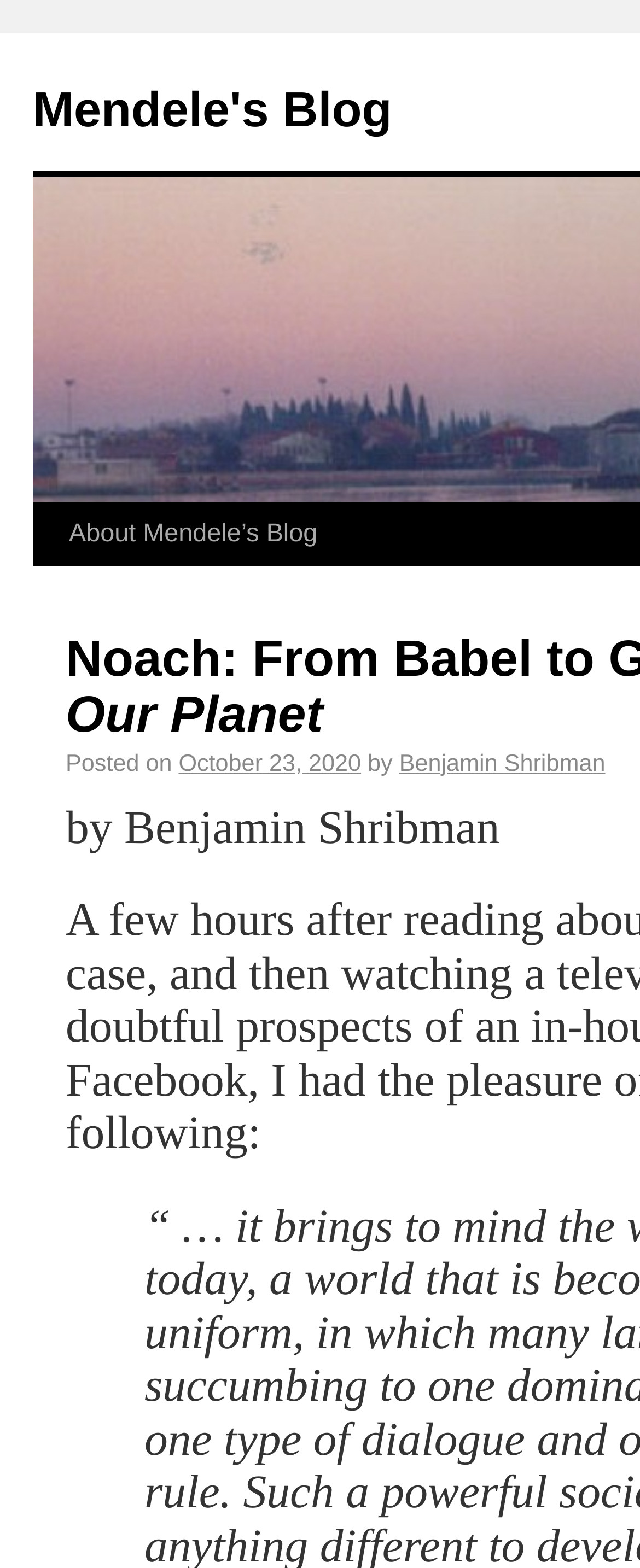Locate the UI element described by Mendele's Blog in the provided webpage screenshot. Return the bounding box coordinates in the format (top-left x, top-left y, bottom-right x, bottom-right y), ensuring all values are between 0 and 1.

[0.051, 0.053, 0.612, 0.088]